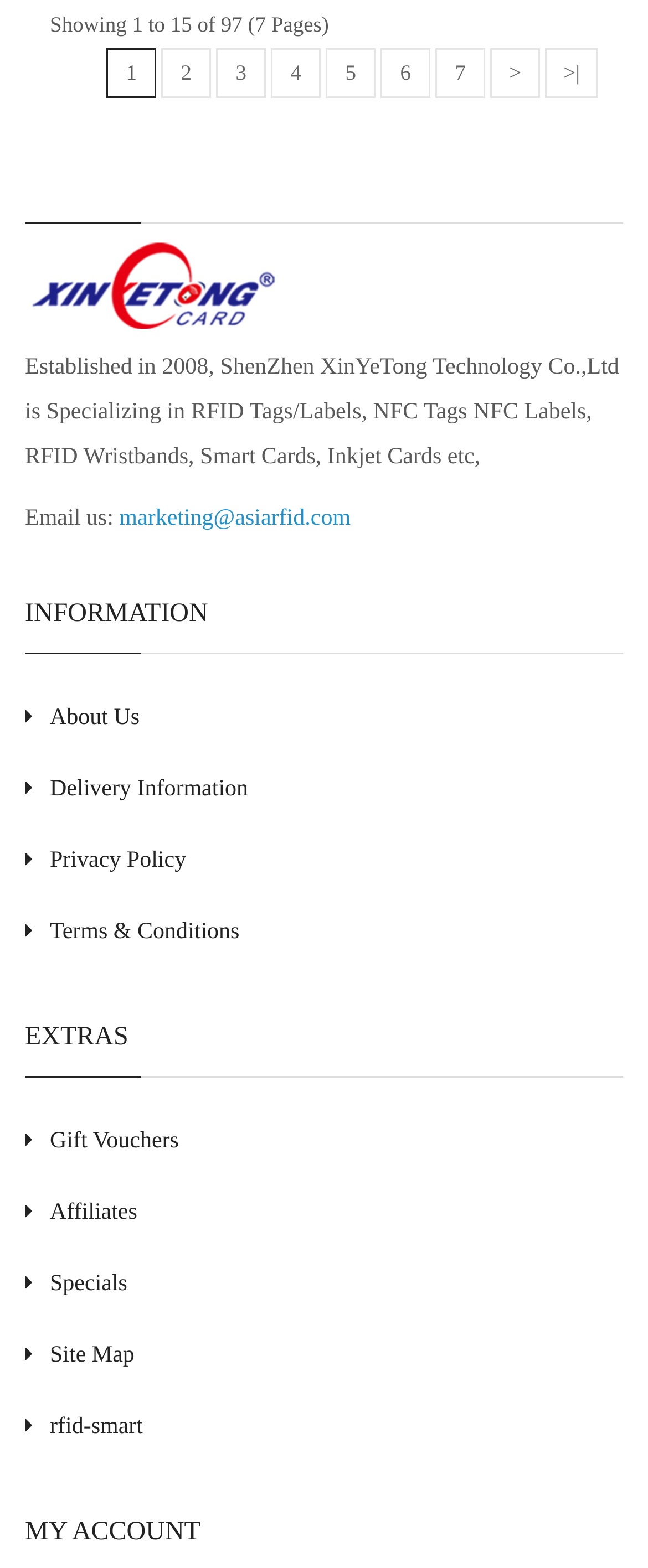Please provide a brief answer to the question using only one word or phrase: 
What is the last item in the MY ACCOUNT section?

None